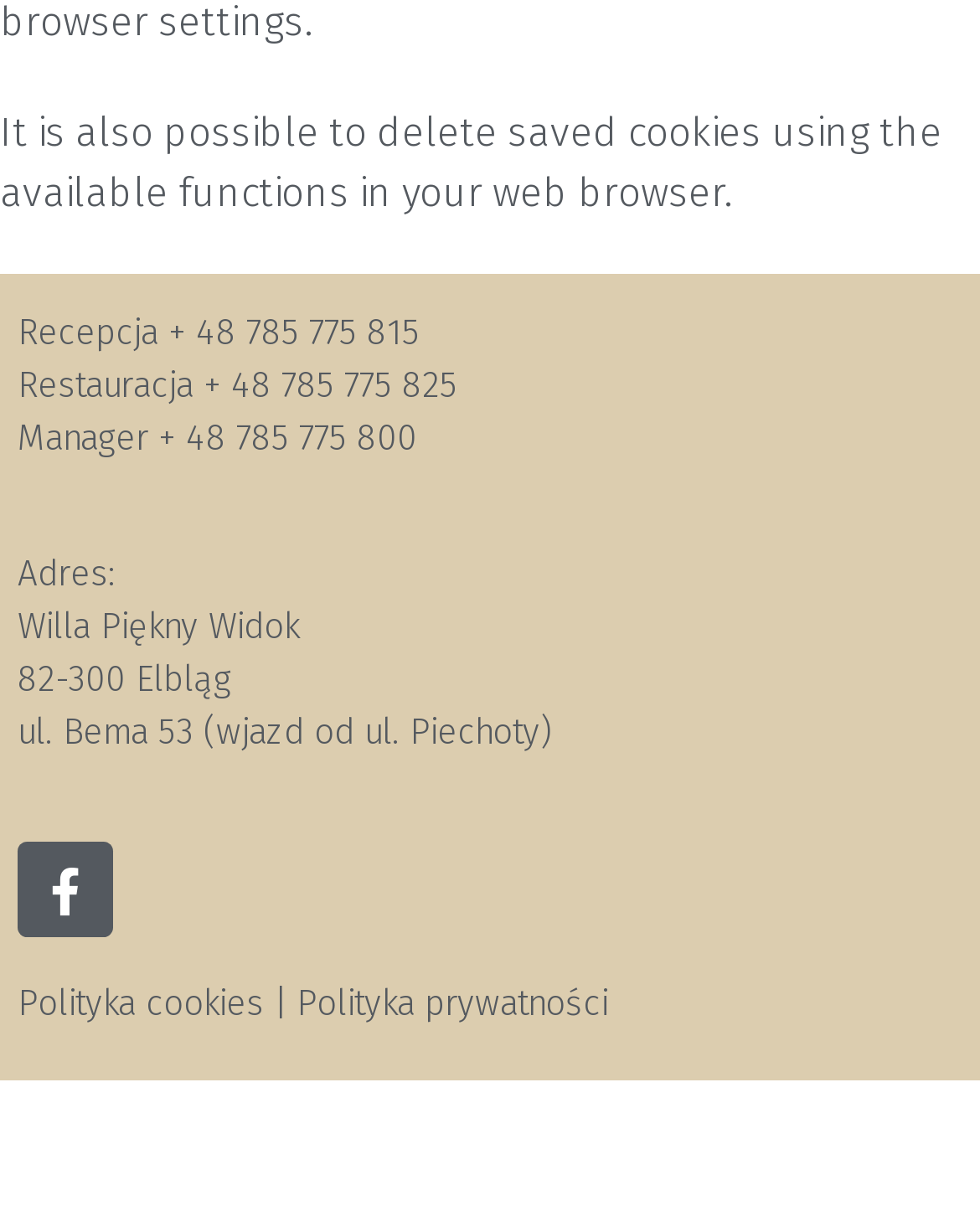Locate the bounding box for the described UI element: "Polityka cookies". Ensure the coordinates are four float numbers between 0 and 1, formatted as [left, top, right, bottom].

[0.018, 0.815, 0.269, 0.851]